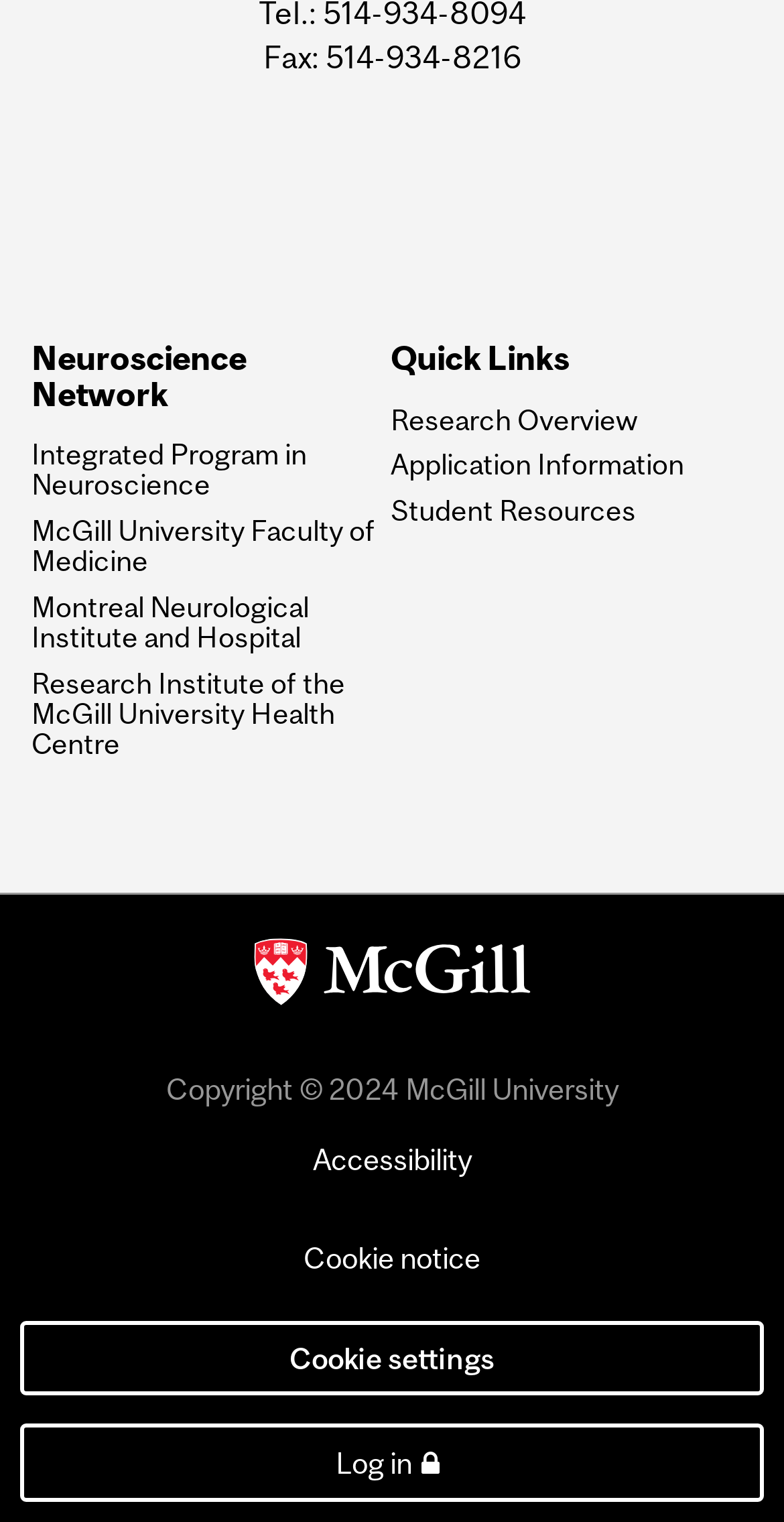Determine the bounding box coordinates of the target area to click to execute the following instruction: "View Accessibility."

[0.026, 0.739, 0.974, 0.785]